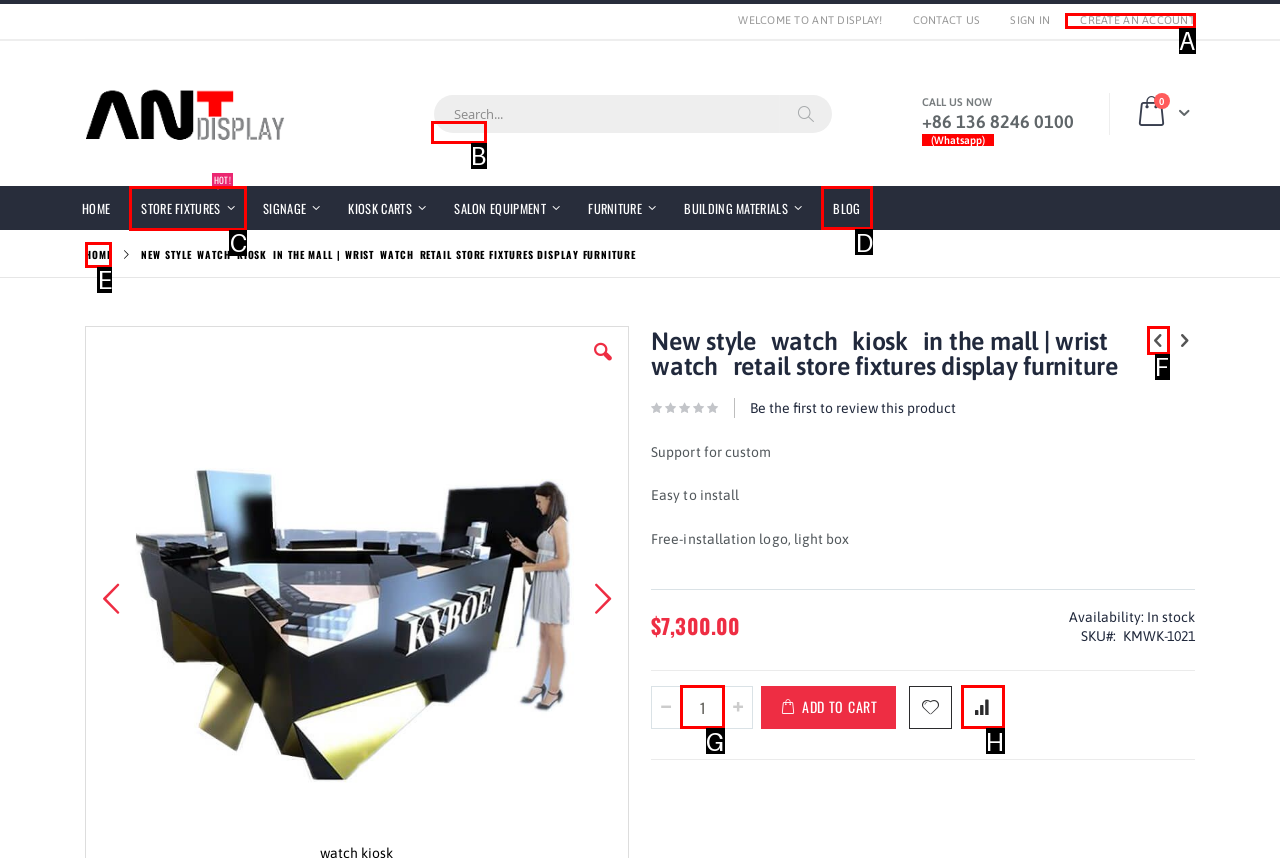Which UI element should be clicked to perform the following task: Search for products? Answer with the corresponding letter from the choices.

B